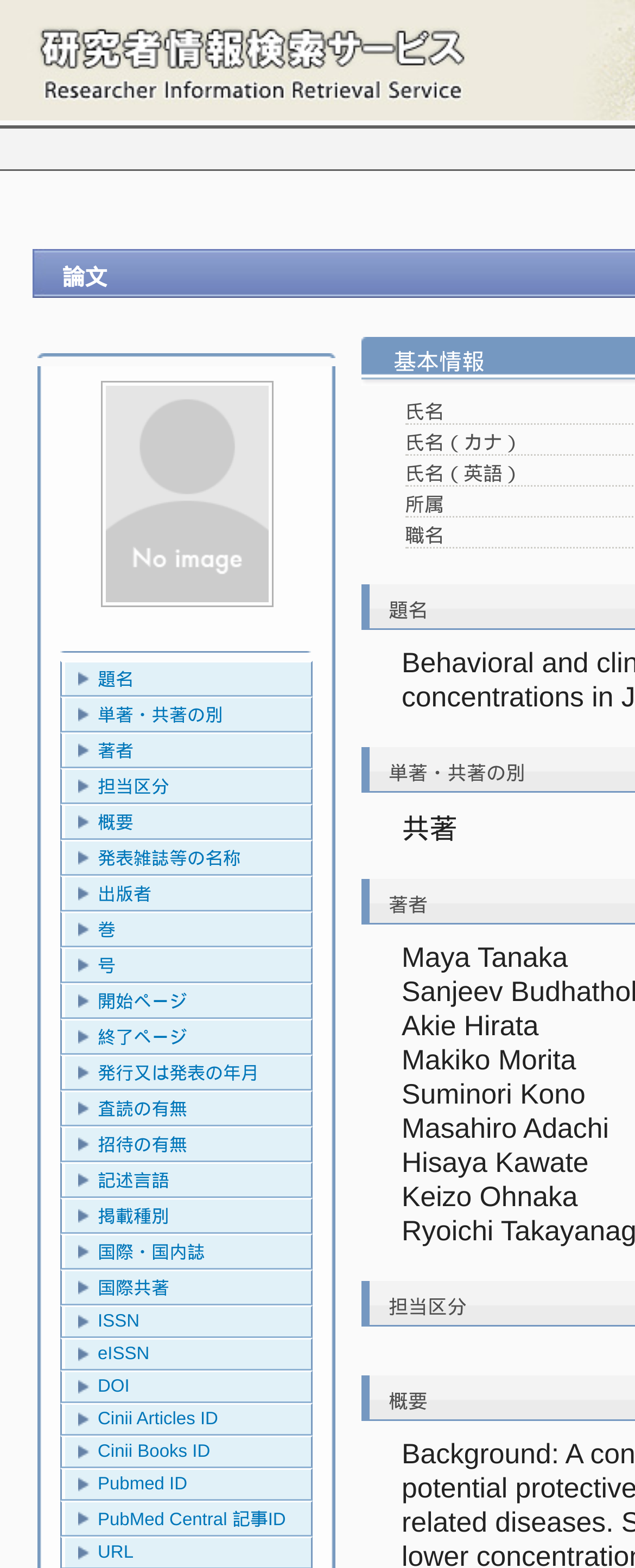Reply to the question with a brief word or phrase: What is the name of the first person?

Maya Tanaka